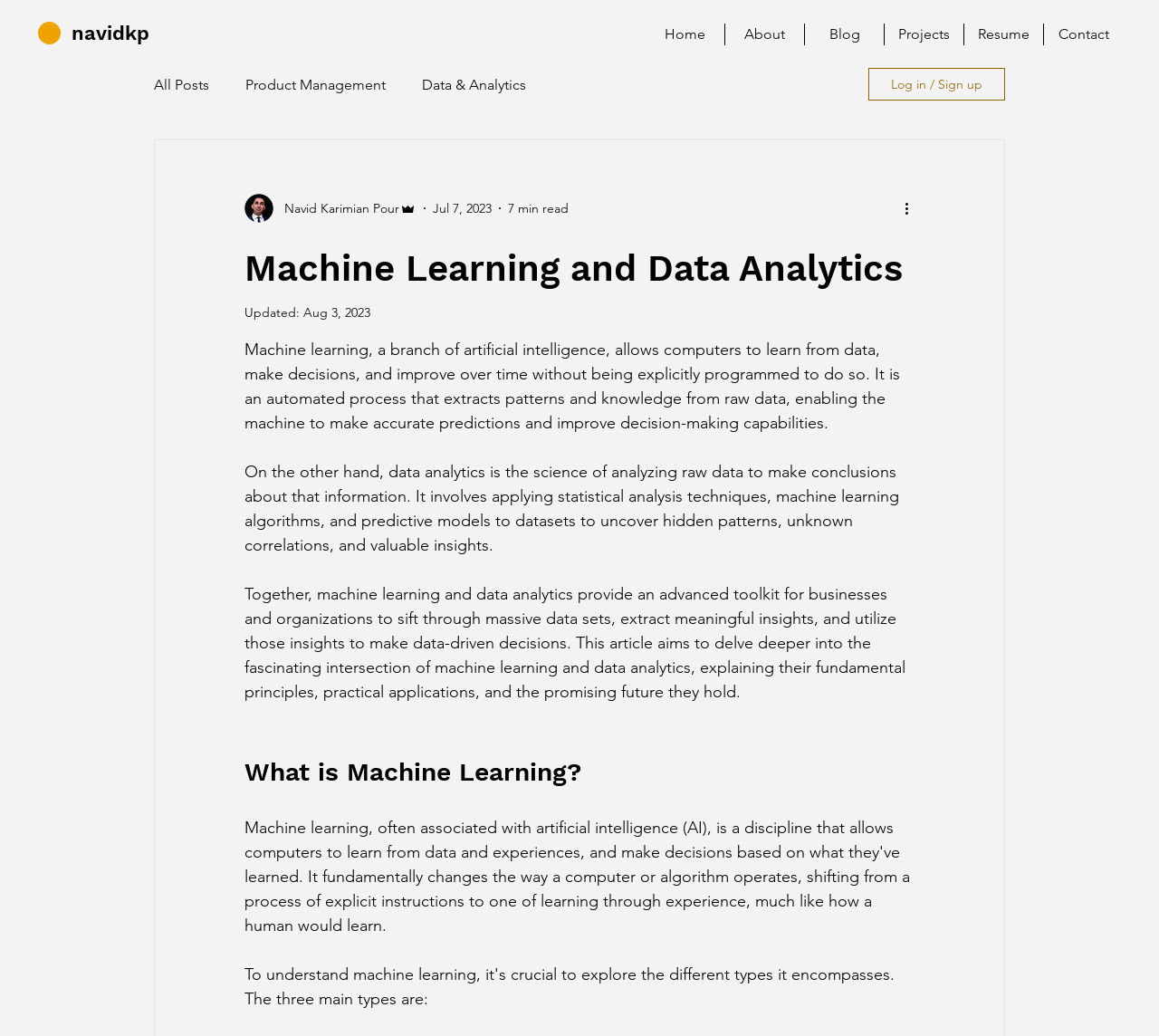Identify the bounding box coordinates of the region that should be clicked to execute the following instruction: "go to homepage".

[0.033, 0.021, 0.052, 0.043]